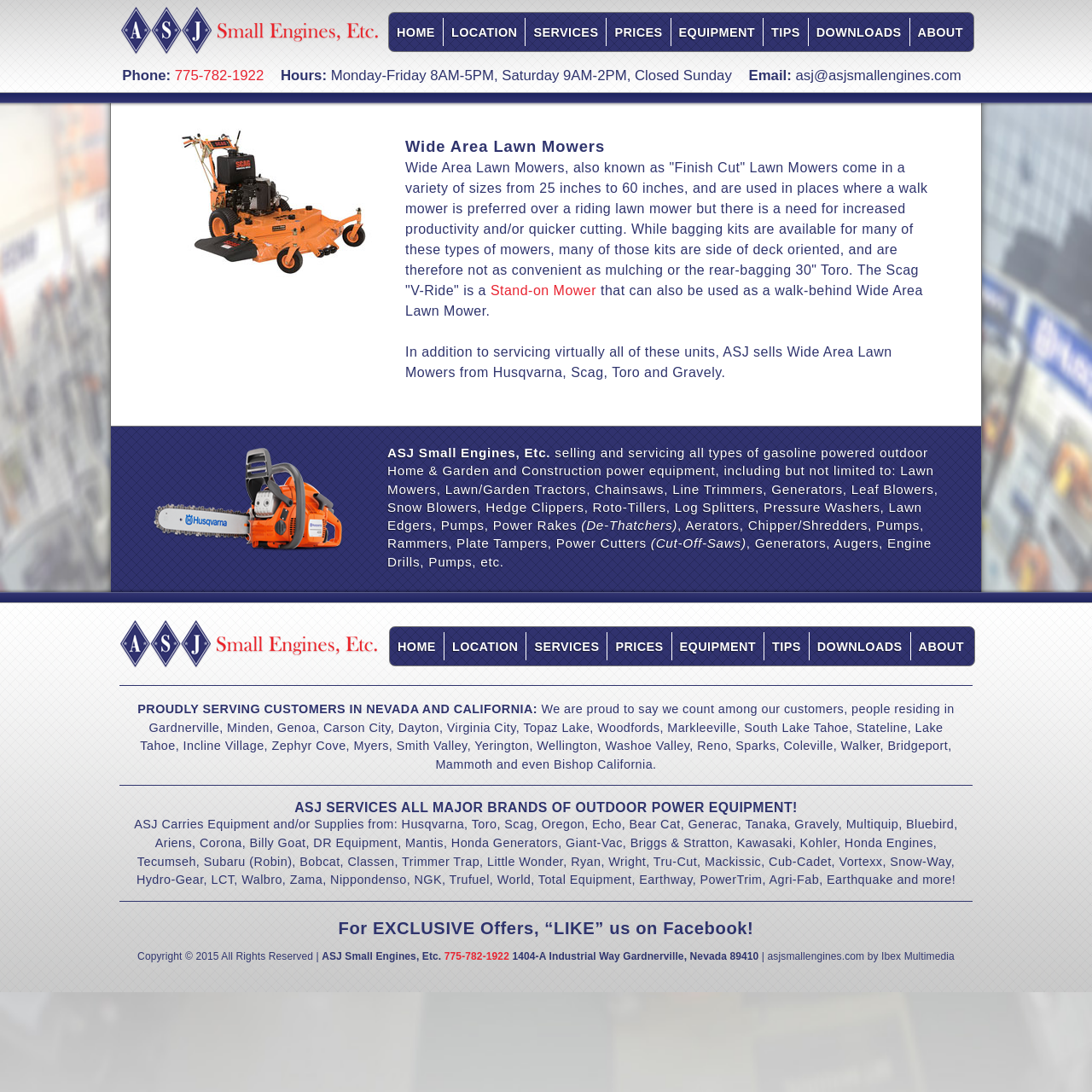What is the address of ASJ Small Engines, Etc.?
Refer to the image and answer the question using a single word or phrase.

1404-A Industrial Way Gardnerville, Nevada 89410